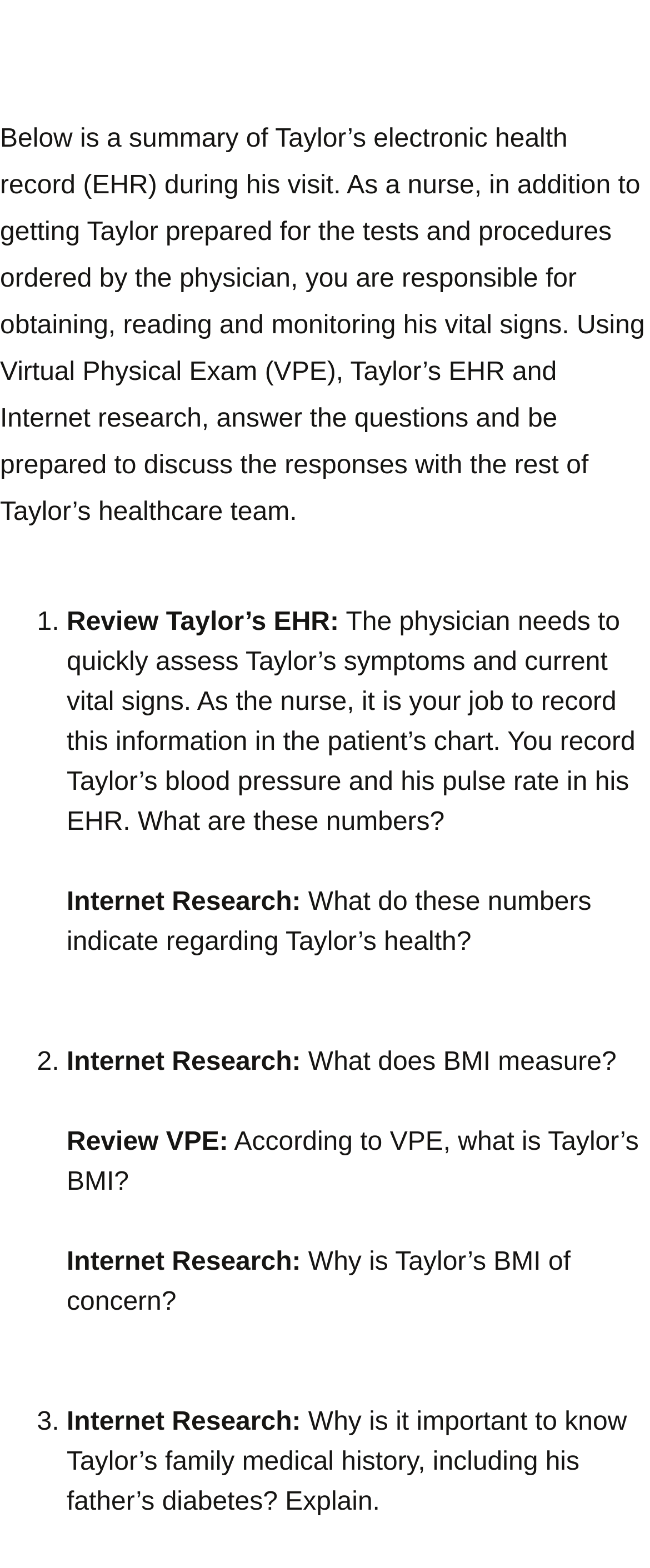What does VPE stand for?
Provide a thorough and detailed answer to the question.

VPE is mentioned in the text as 'Virtual Physical Exam (VPE)', which is used to examine the patient's health.